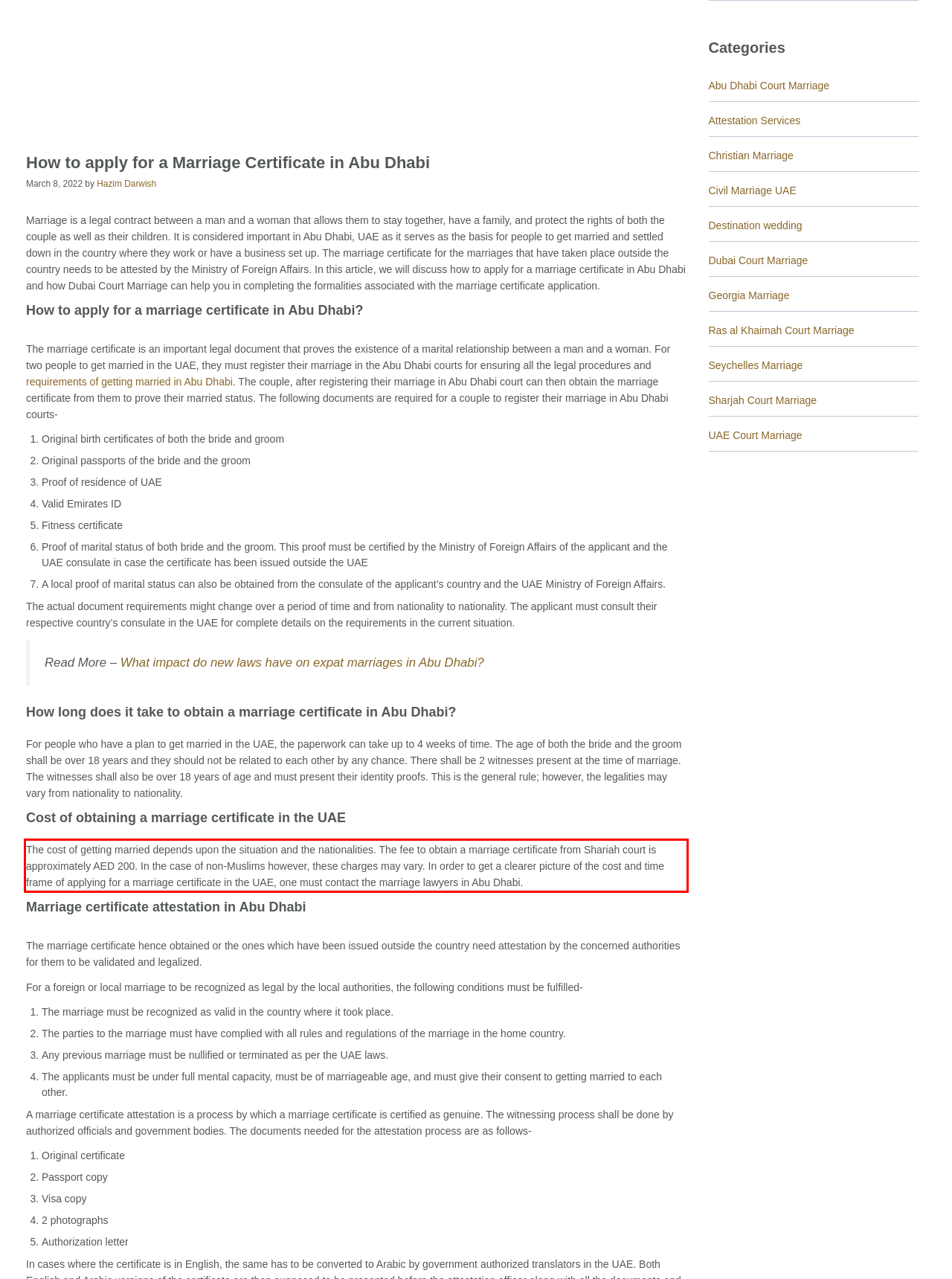Identify the red bounding box in the webpage screenshot and perform OCR to generate the text content enclosed.

The cost of getting married depends upon the situation and the nationalities. The fee to obtain a marriage certificate from Shariah court is approximately AED 200. In the case of non-Muslims however, these charges may vary. In order to get a clearer picture of the cost and time frame of applying for a marriage certificate in the UAE, one must contact the marriage lawyers in Abu Dhabi.